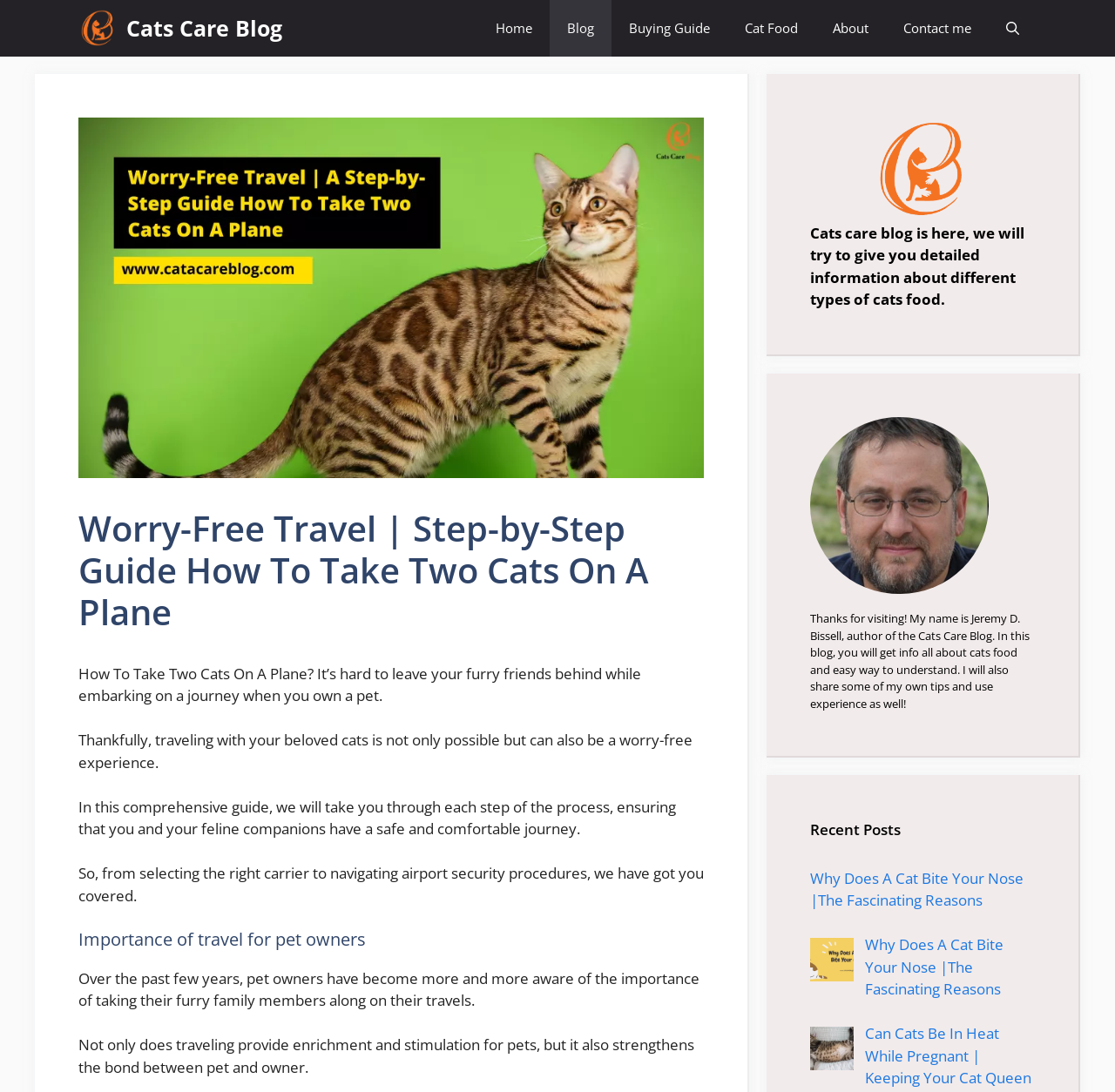Who is the author of the blog?
Based on the image, answer the question with as much detail as possible.

I found the answer by looking at the section at the bottom of the webpage, where it says 'Thanks for visiting! My name is Jeremy D. Bissell, author of the Cats Care Blog.' This suggests that the author of the blog is Jeremy D. Bissell.